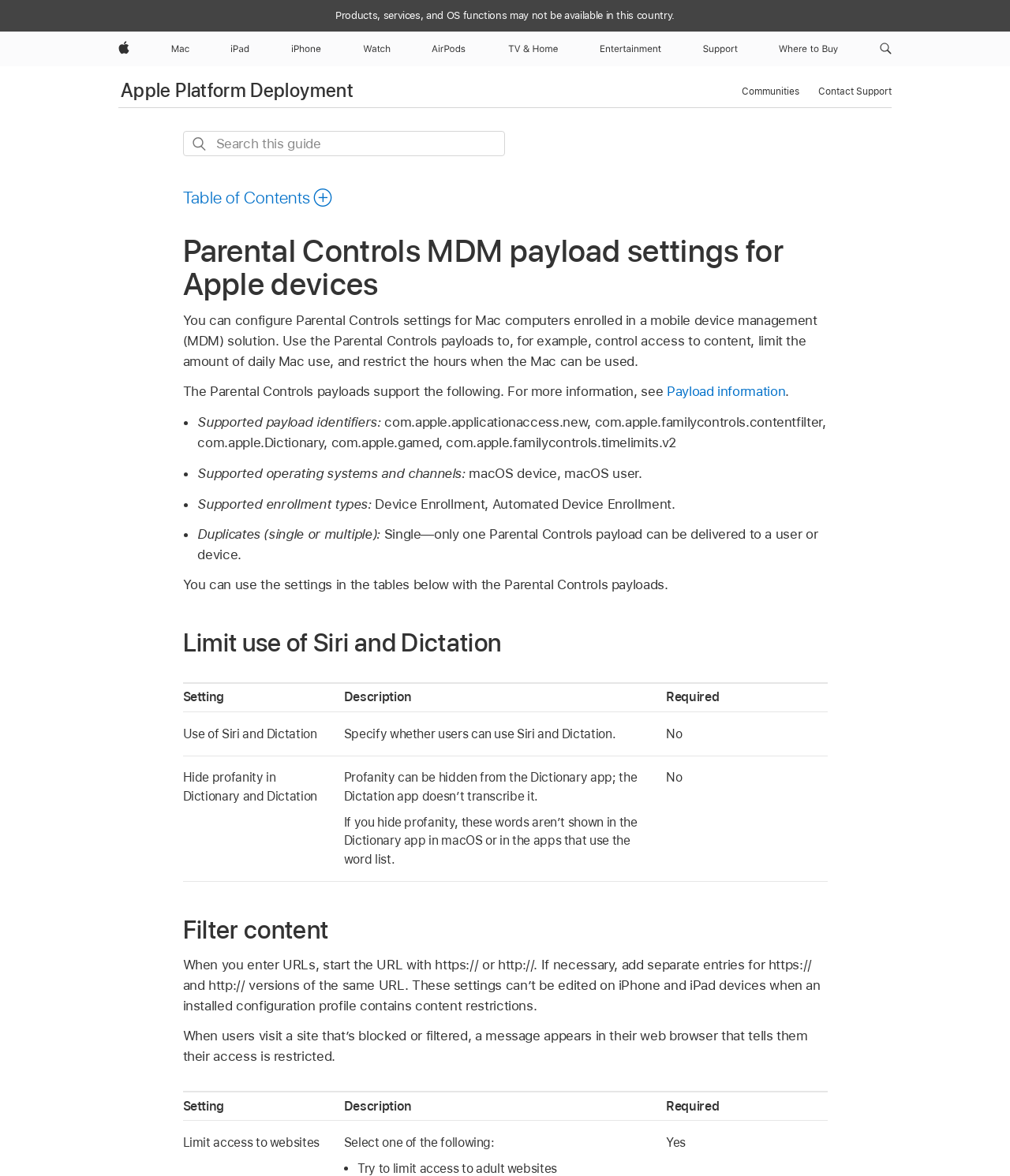Locate the bounding box coordinates of the segment that needs to be clicked to meet this instruction: "Click on Table of Contents".

[0.181, 0.159, 0.33, 0.176]